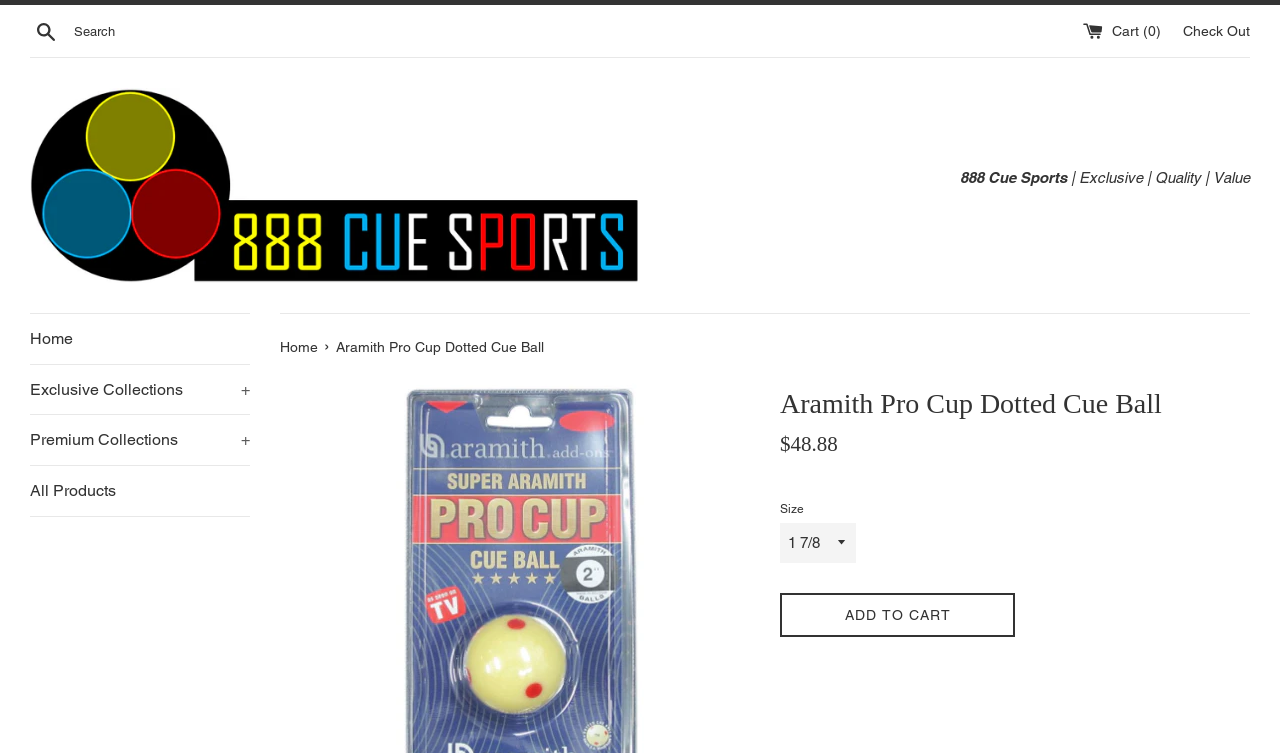Identify the bounding box coordinates of the region that should be clicked to execute the following instruction: "View cart".

[0.846, 0.03, 0.91, 0.051]